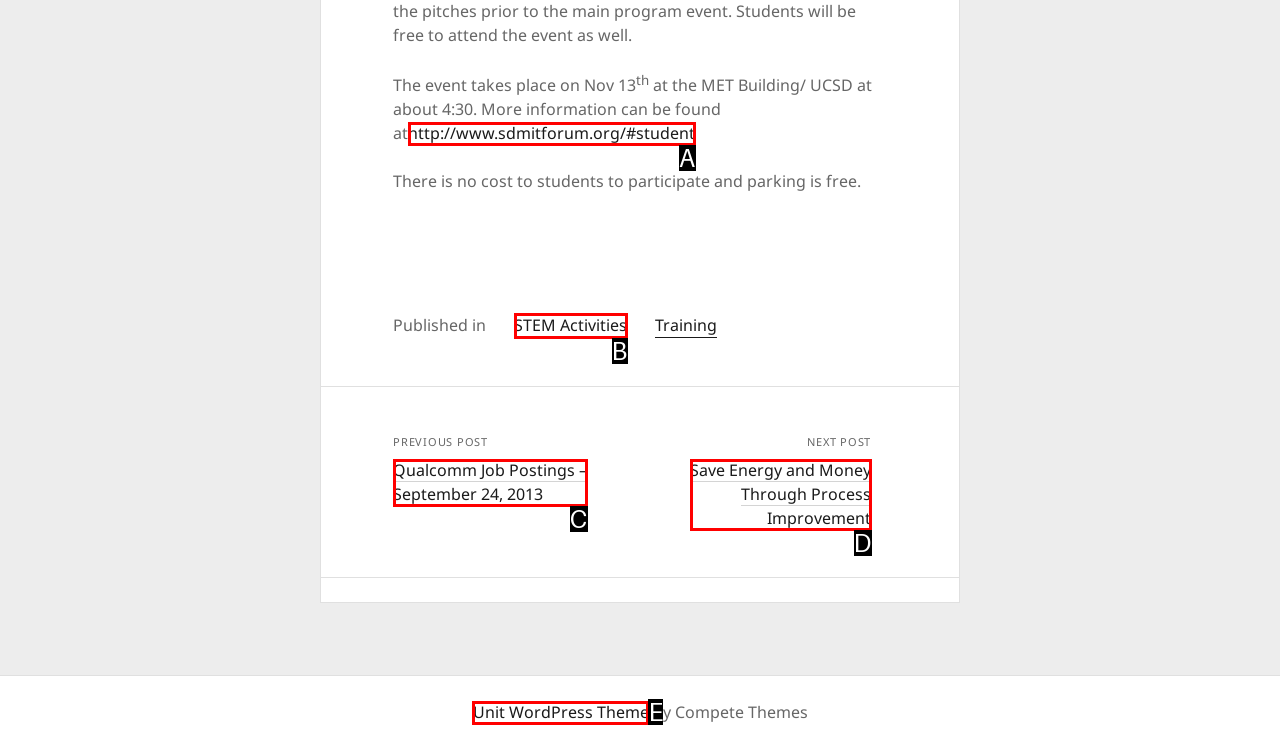Tell me which one HTML element best matches the description: Unit WordPress Theme Answer with the option's letter from the given choices directly.

E